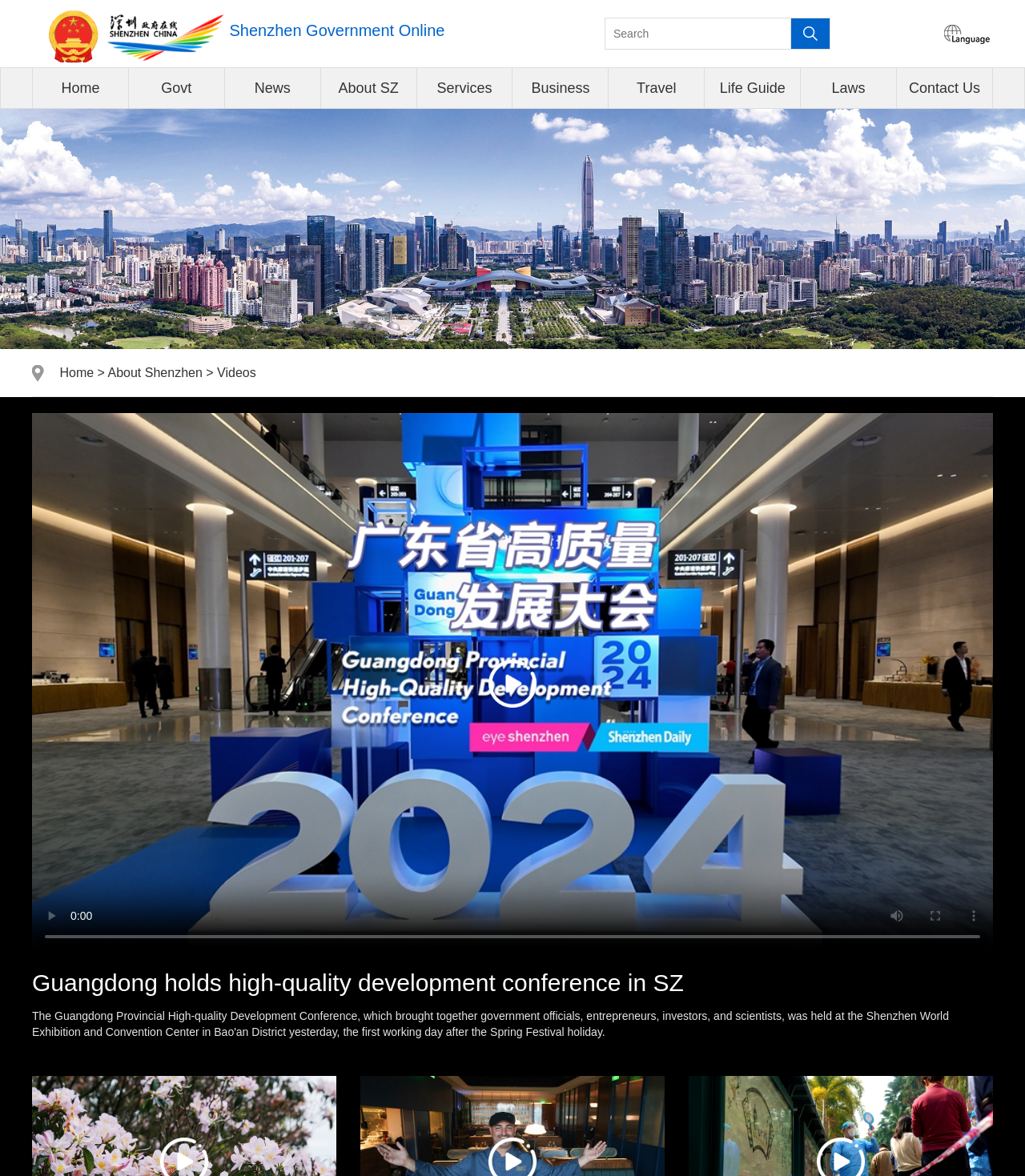What is the purpose of the search box?
From the screenshot, supply a one-word or short-phrase answer.

To search the website